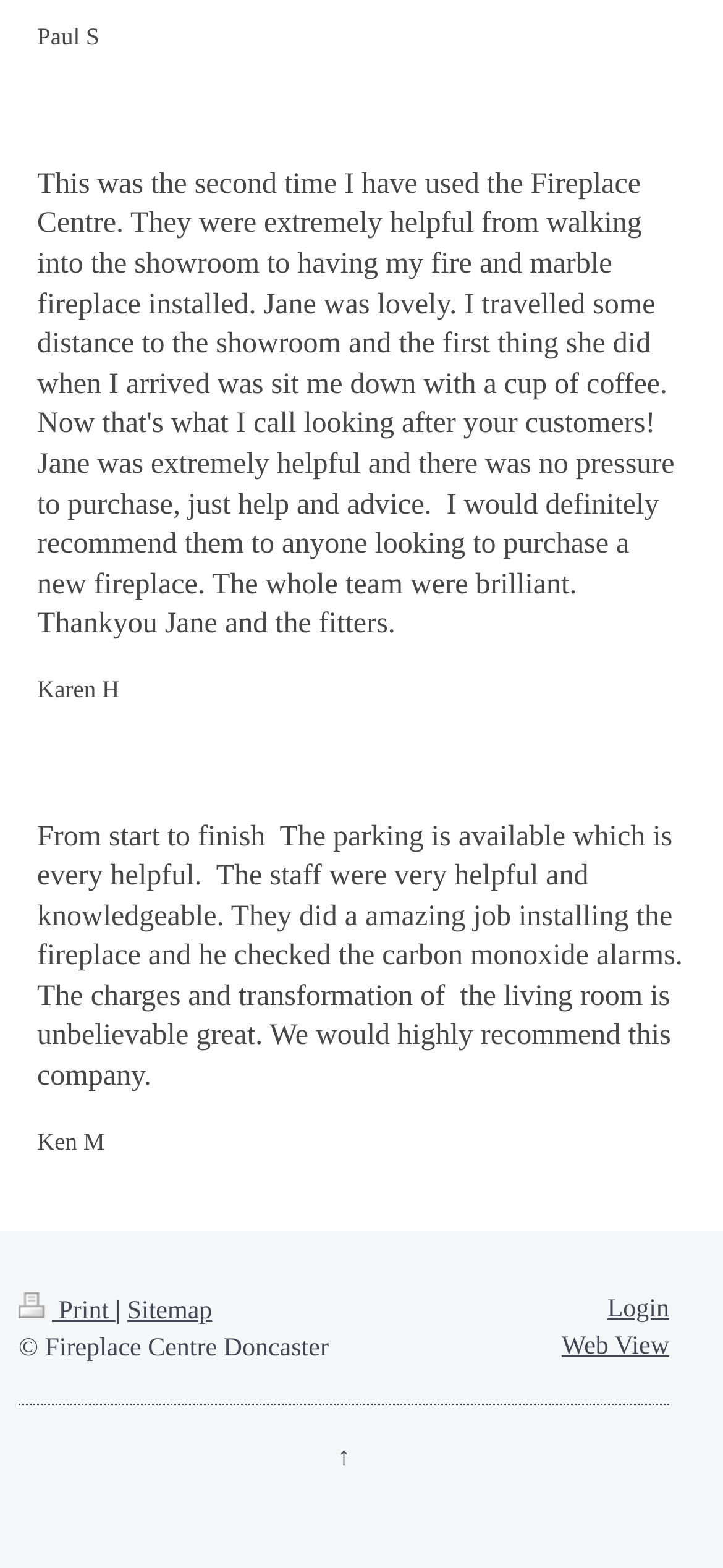Use a single word or phrase to answer the following:
How many reviews are displayed?

3